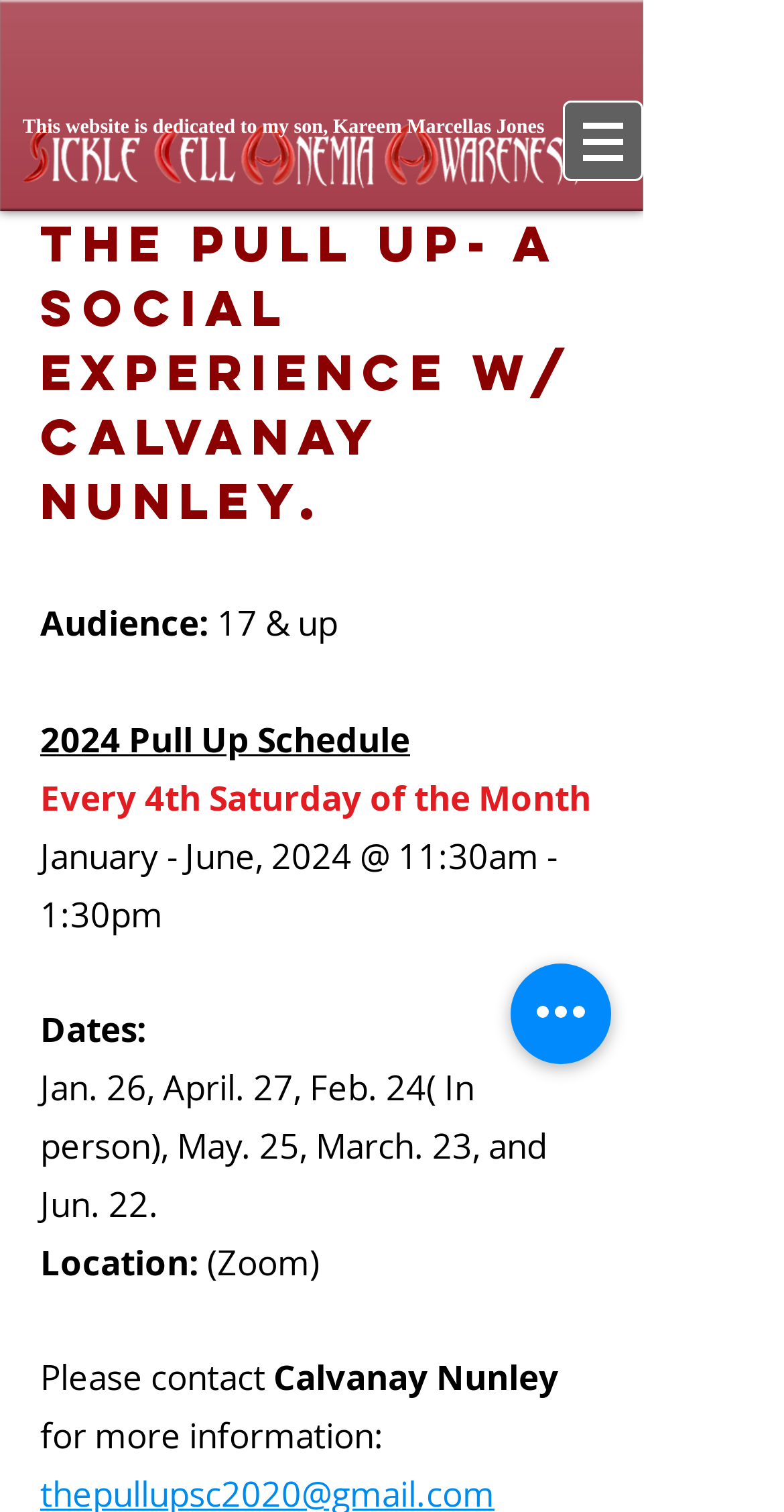Provide your answer to the question using just one word or phrase: What is the time of the social experience?

11:30am - 1:30pm